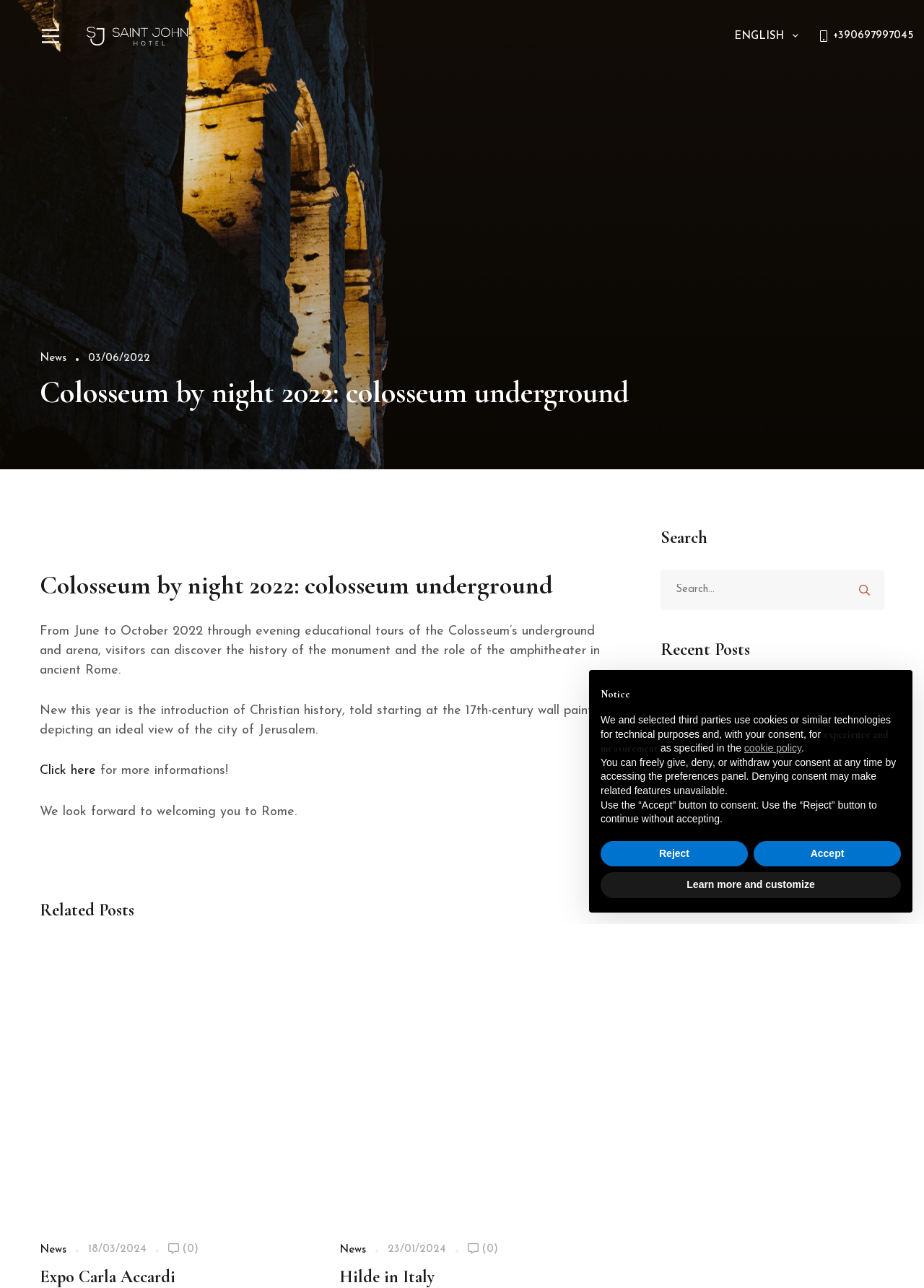Determine the primary headline of the webpage.

Colosseum by night 2022: colosseum underground